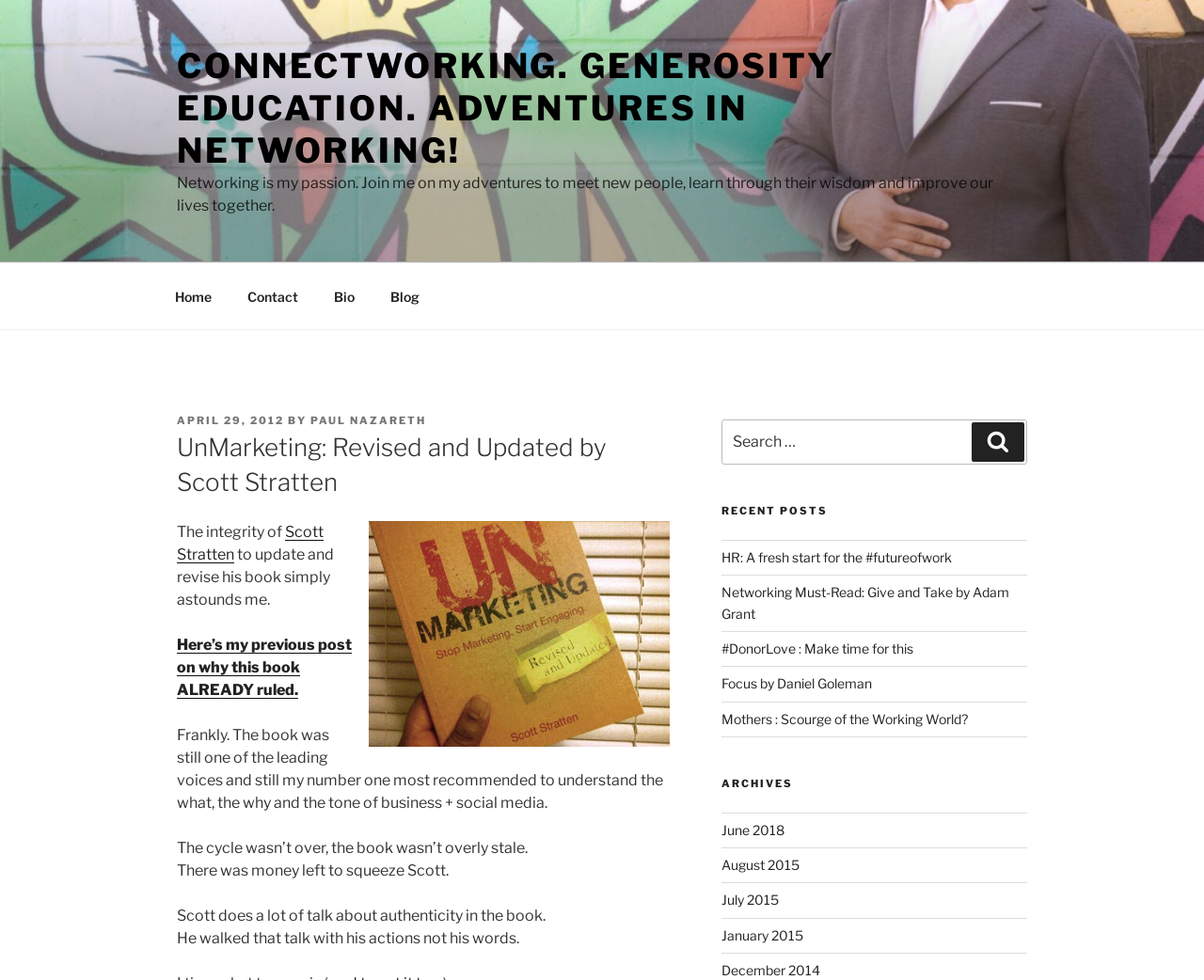What are the recent posts about?
Answer the question in a detailed and comprehensive manner.

The recent posts are about HR, Networking, DonorLove, and other topics, which is indicated by the links 'HR: A fresh start for the #futureofwork', 'Networking Must-Read: Give and Take by Adam Grant', '#DonorLove : Make time for this', and others.